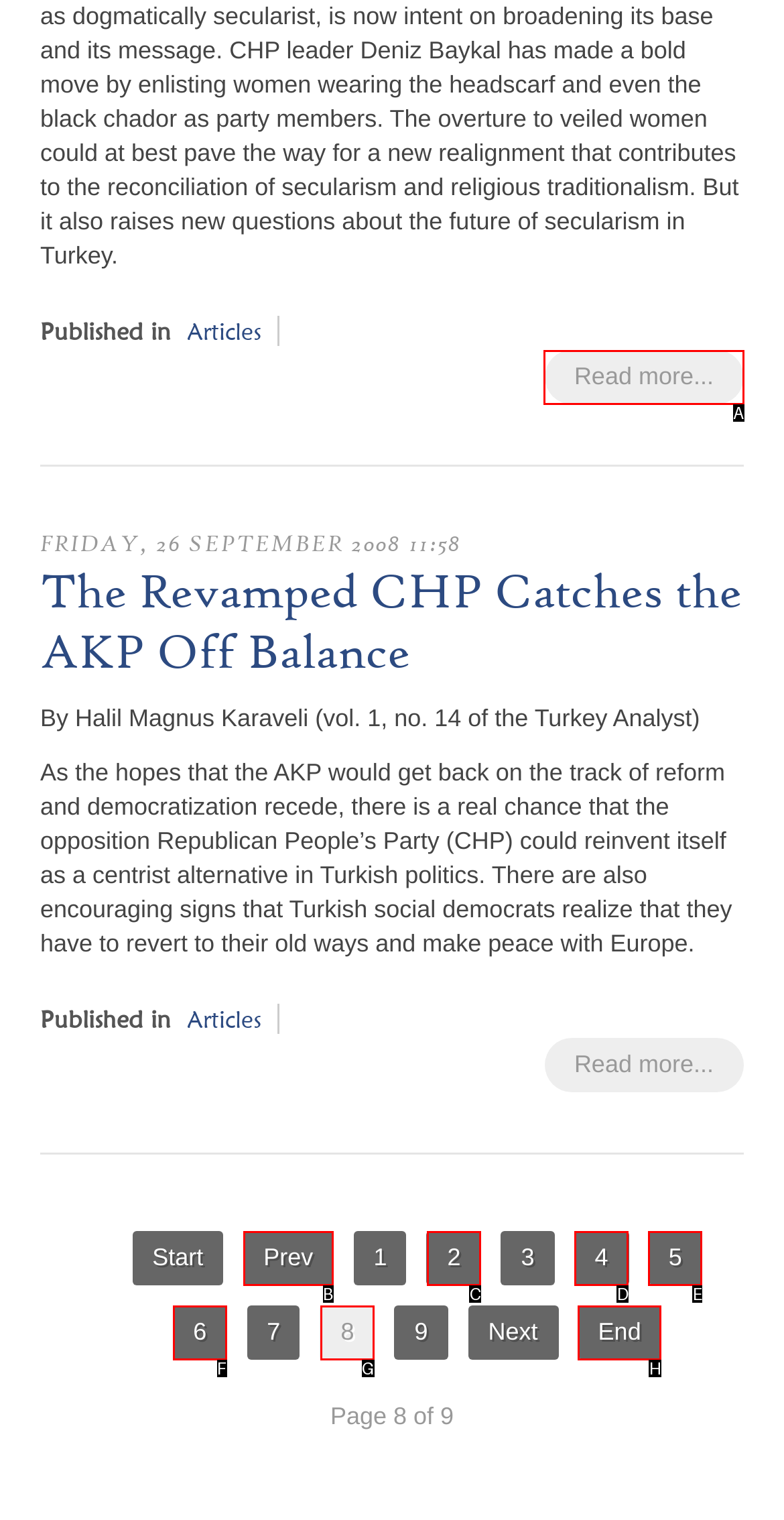Find the option that best fits the description: 6. Answer with the letter of the option.

F